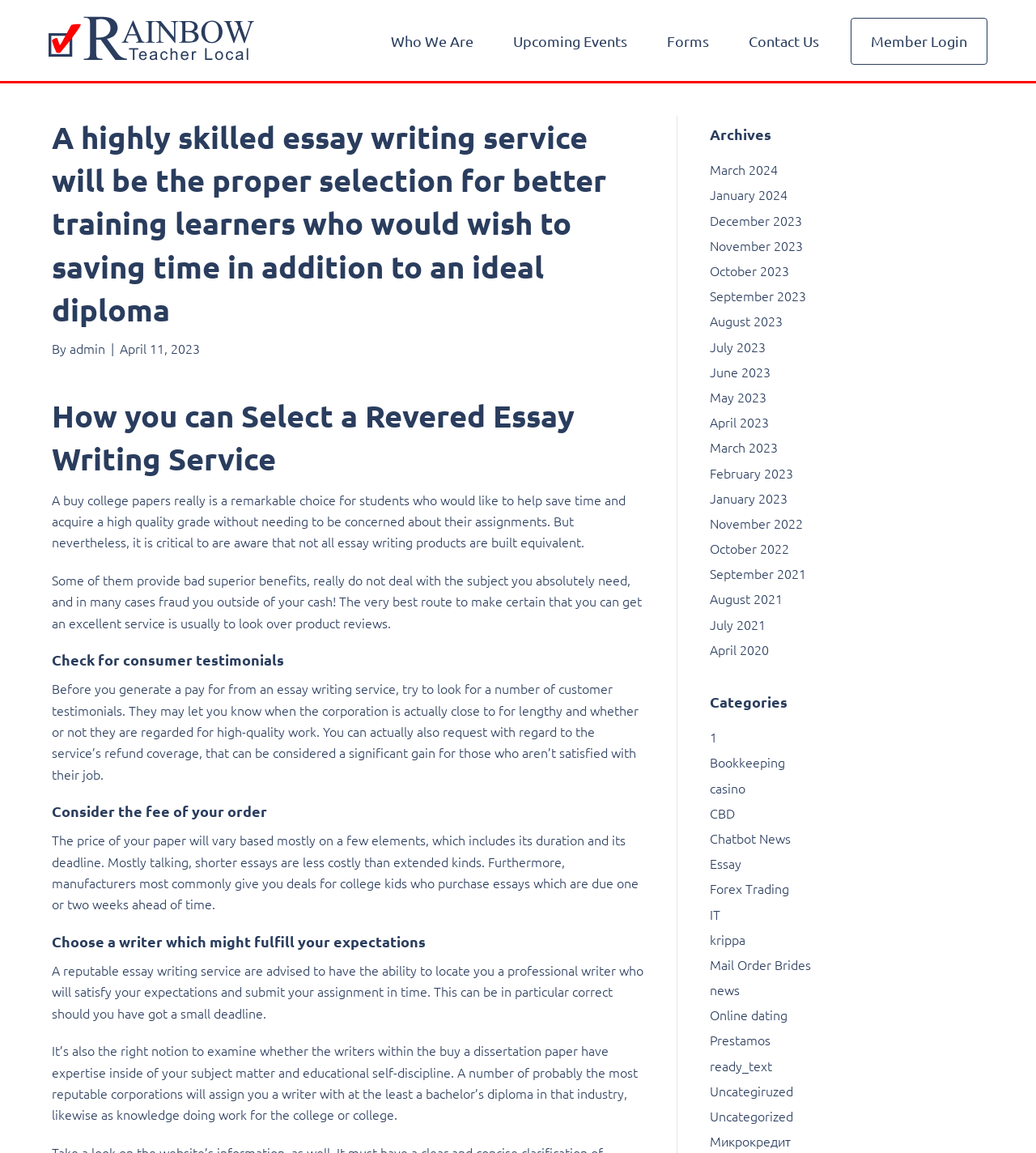Locate the bounding box coordinates of the element that needs to be clicked to carry out the instruction: "Read the 'How you can Select a Revered Essay Writing Service' heading". The coordinates should be given as four float numbers ranging from 0 to 1, i.e., [left, top, right, bottom].

[0.05, 0.342, 0.622, 0.417]